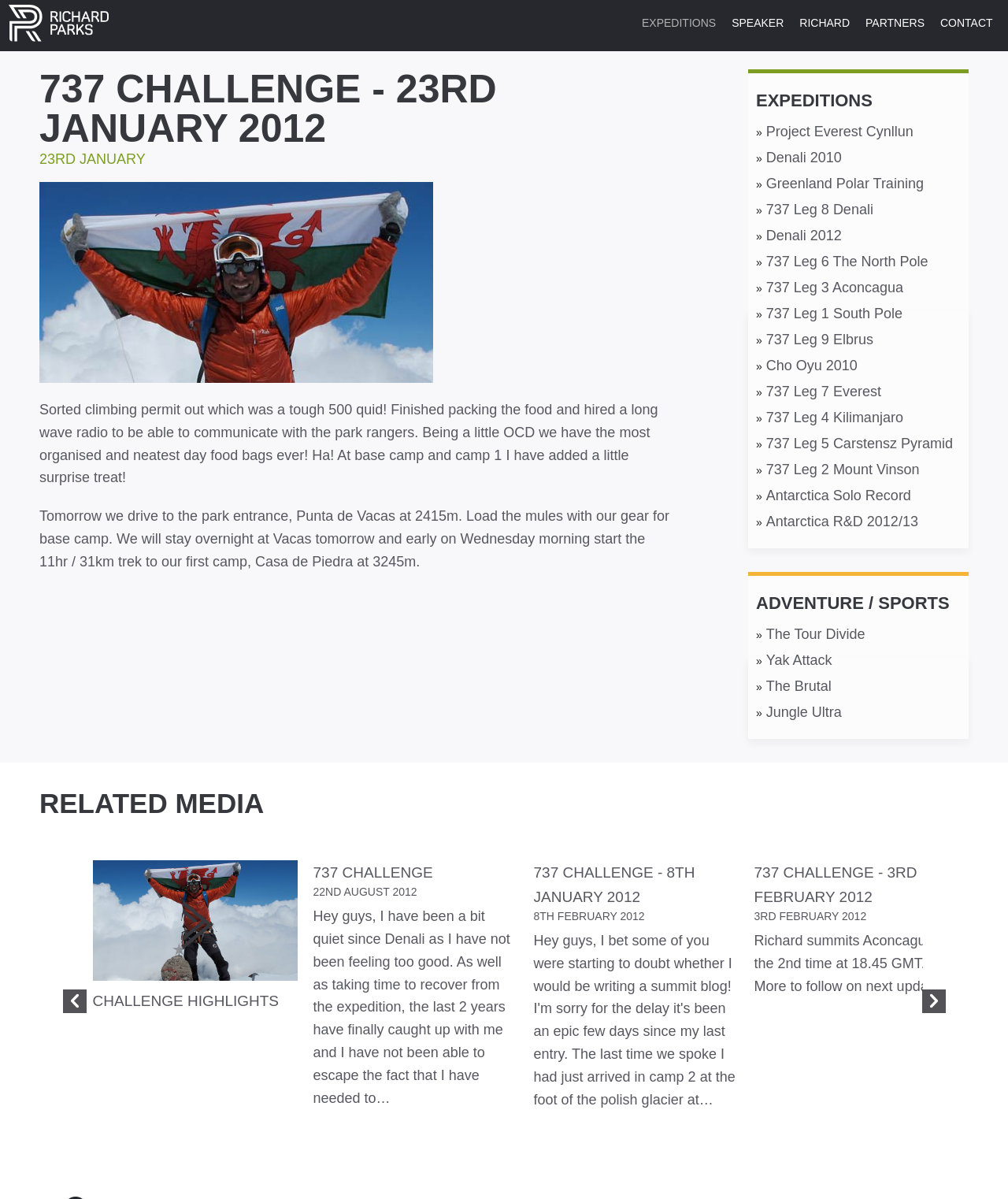Locate the bounding box coordinates of the clickable element to fulfill the following instruction: "Read the 'CHALLENGE HIGHLIGHTS' section". Provide the coordinates as four float numbers between 0 and 1 in the format [left, top, right, bottom].

[0.092, 0.718, 0.295, 0.845]